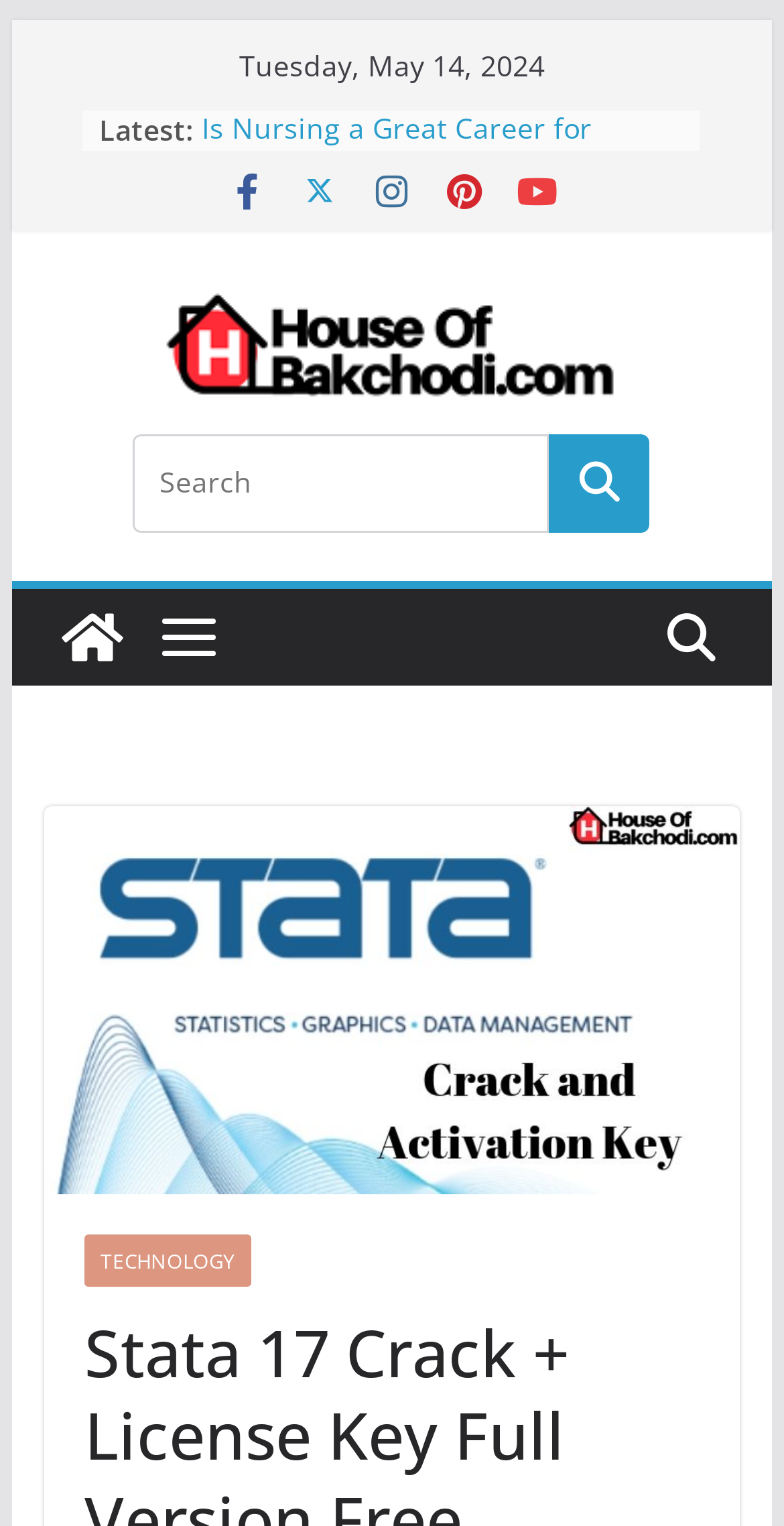Please find the bounding box coordinates in the format (top-left x, top-left y, bottom-right x, bottom-right y) for the given element description. Ensure the coordinates are floating point numbers between 0 and 1. Description: Technology

[0.107, 0.808, 0.32, 0.843]